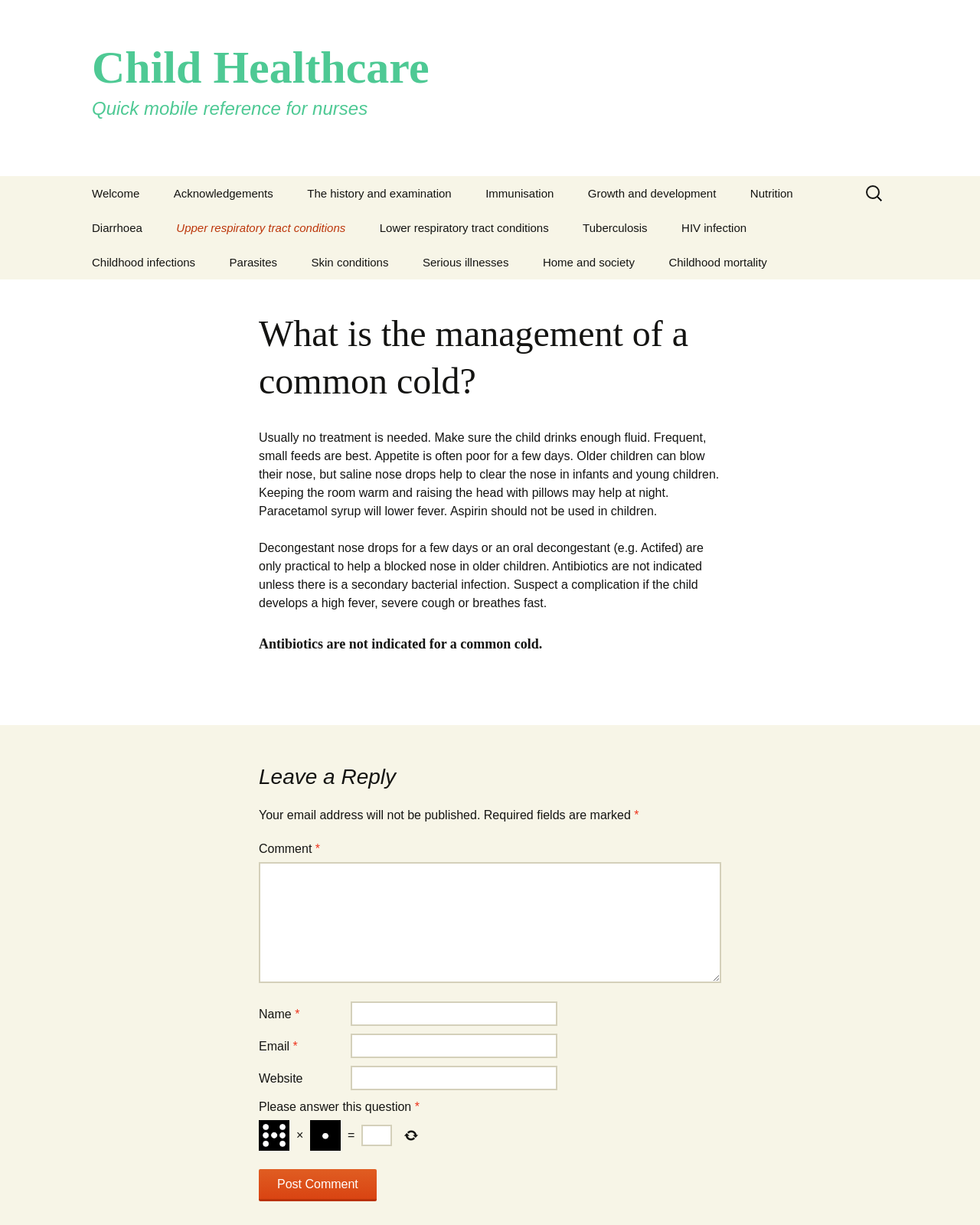Write an elaborate caption that captures the essence of the webpage.

This webpage is about child healthcare, specifically focusing on the management of a common cold. At the top, there is a header section with links to "Child Healthcare Quick mobile reference for nurses" and "Skip to content". Below this, there are several links to different sections, including "Welcome", "Acknowledgements", "The history and examination", and "Immunisation".

The main content of the page is divided into several sections, each with its own set of links. The first section is about the management of a common cold, with links to "Objectives", "Introduction", and "What are the steps in the general examination of a child?". The second section is about the history and examination, with links to "The first meeting", "The review of any referral information", and "Basic information". The third section is about the physical examination, with links to "What are the steps in the physical examination?" and "What are the components of each step of the physical examination?".

There are also sections on special investigations, the assessment, and a plan of action. Each of these sections has multiple links to more specific topics, such as "What special investigations are usually needed?" and "How do you make a diagnosis?". The final section is about writing good clinical notes, with links to "What is the importance of good clinical notes?" and "How should the notes of the first visit be laid out?".

Throughout the page, there are many links to specific topics, indicating that the page is a comprehensive resource for nurses and healthcare professionals working with children. The layout is organized and easy to navigate, with clear headings and concise link text.